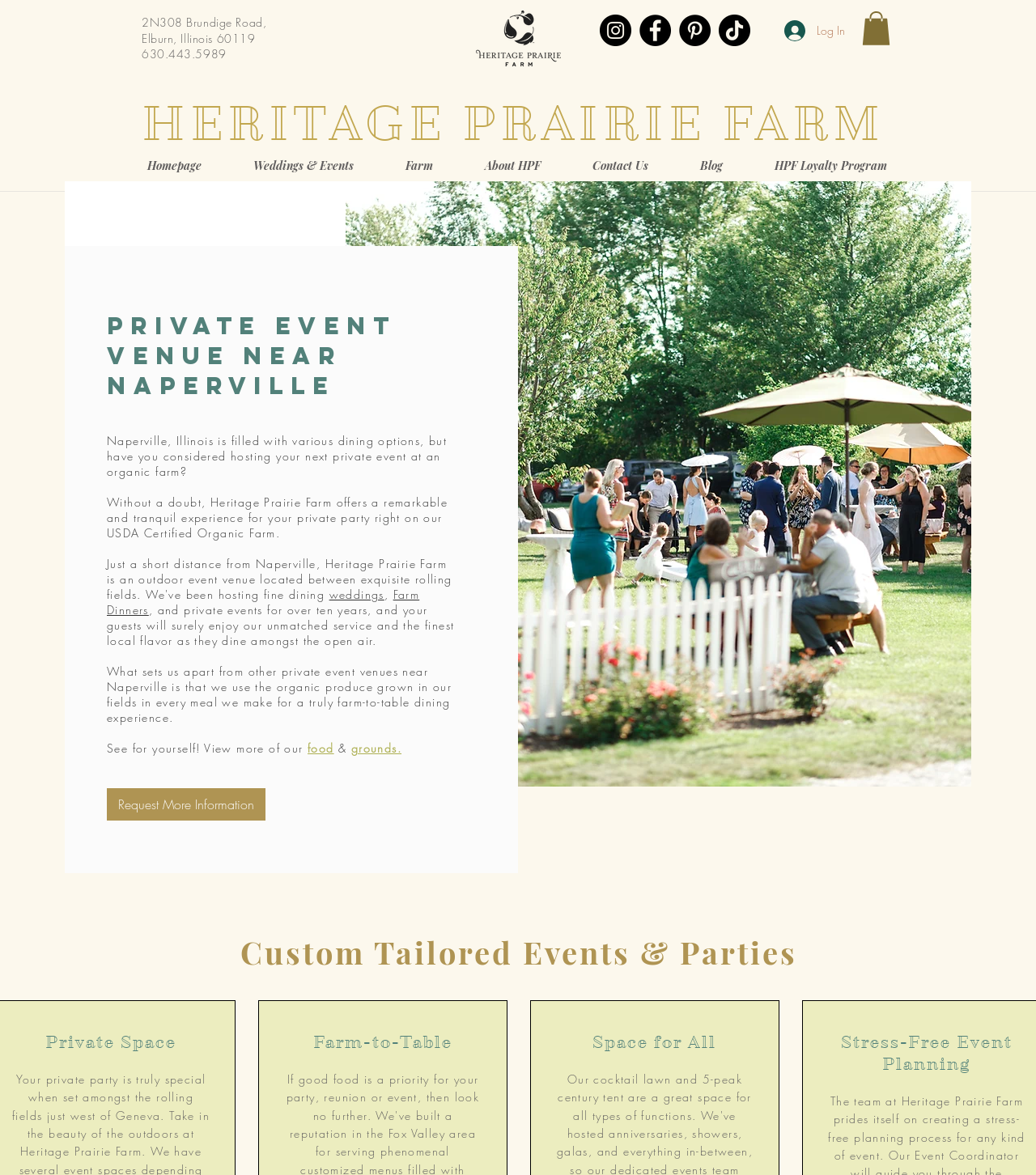Highlight the bounding box of the UI element that corresponds to this description: "About HPF".

[0.443, 0.129, 0.547, 0.153]